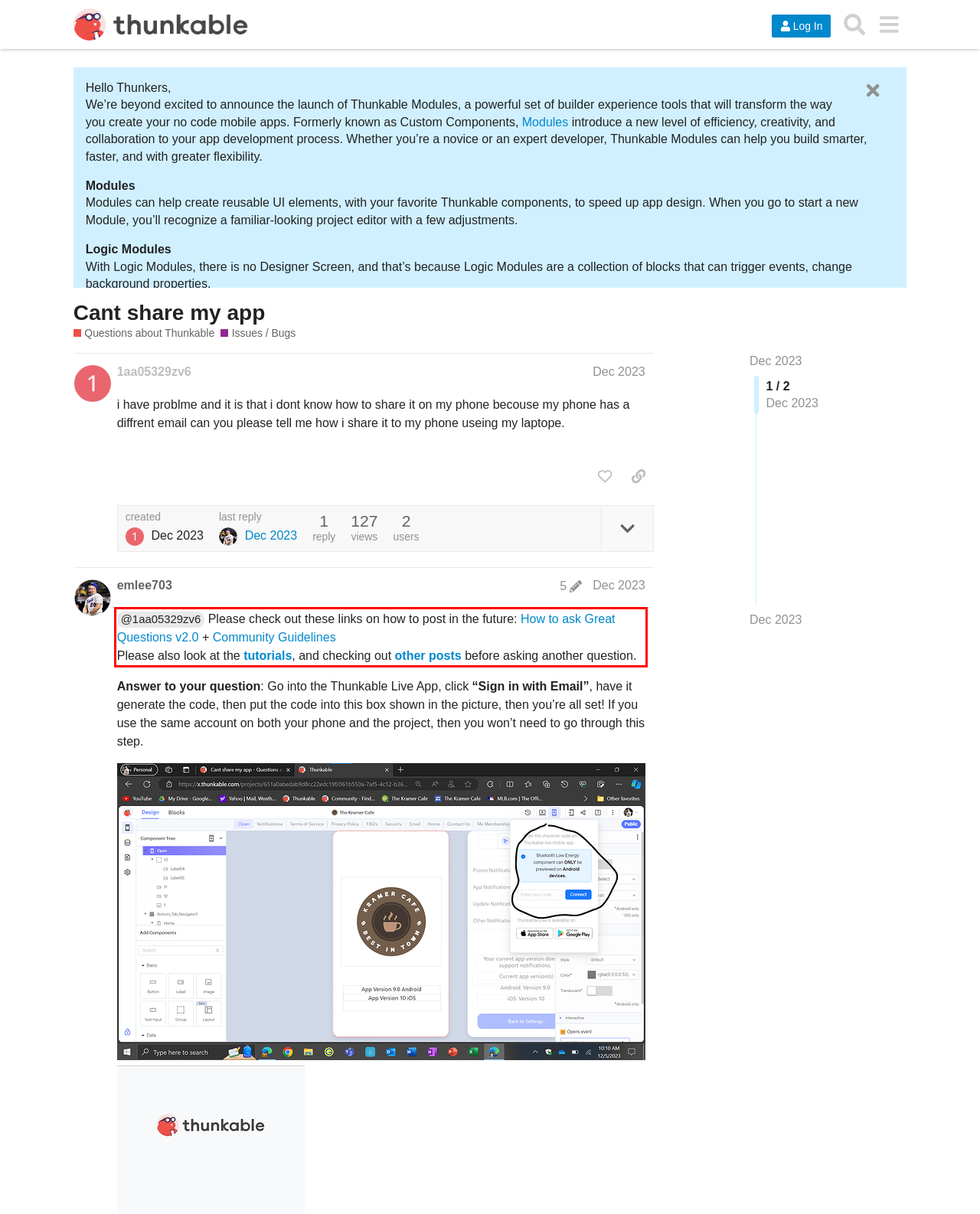Analyze the screenshot of a webpage where a red rectangle is bounding a UI element. Extract and generate the text content within this red bounding box.

@1aa05329zv6 Please check out these links on how to post in the future: How to ask Great Questions v2.0 + Community Guidelines Please also look at the tutorials, and checking out other posts before asking another question.